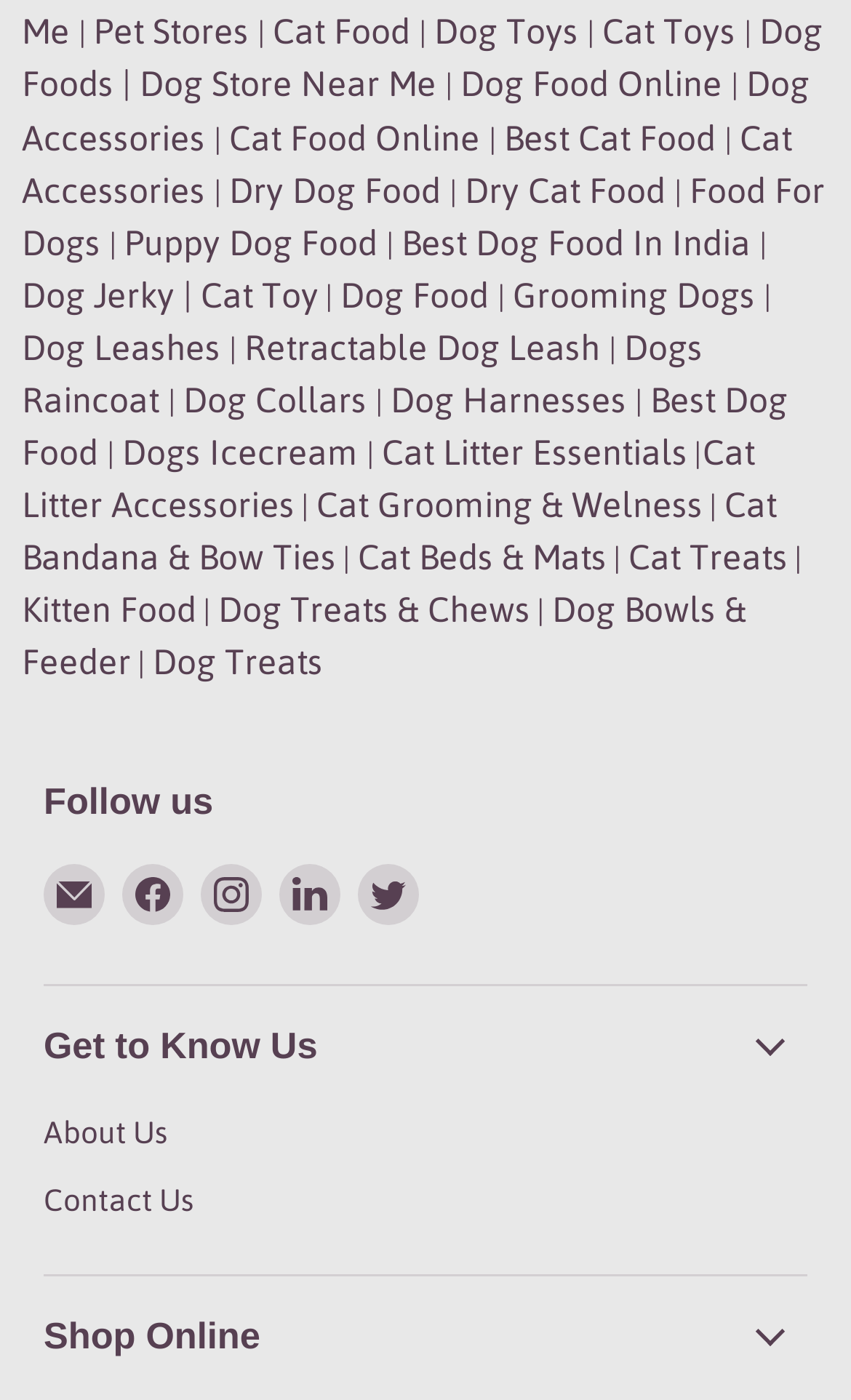Is there a section for cat owners on this website?
Please provide a detailed and comprehensive answer to the question.

There are several links and categories dedicated to cat owners, including 'Cat Food', 'Cat Toys', 'Cat Accessories', and 'Cat Litter Essentials', which indicates that this website caters to the needs of cat owners as well.